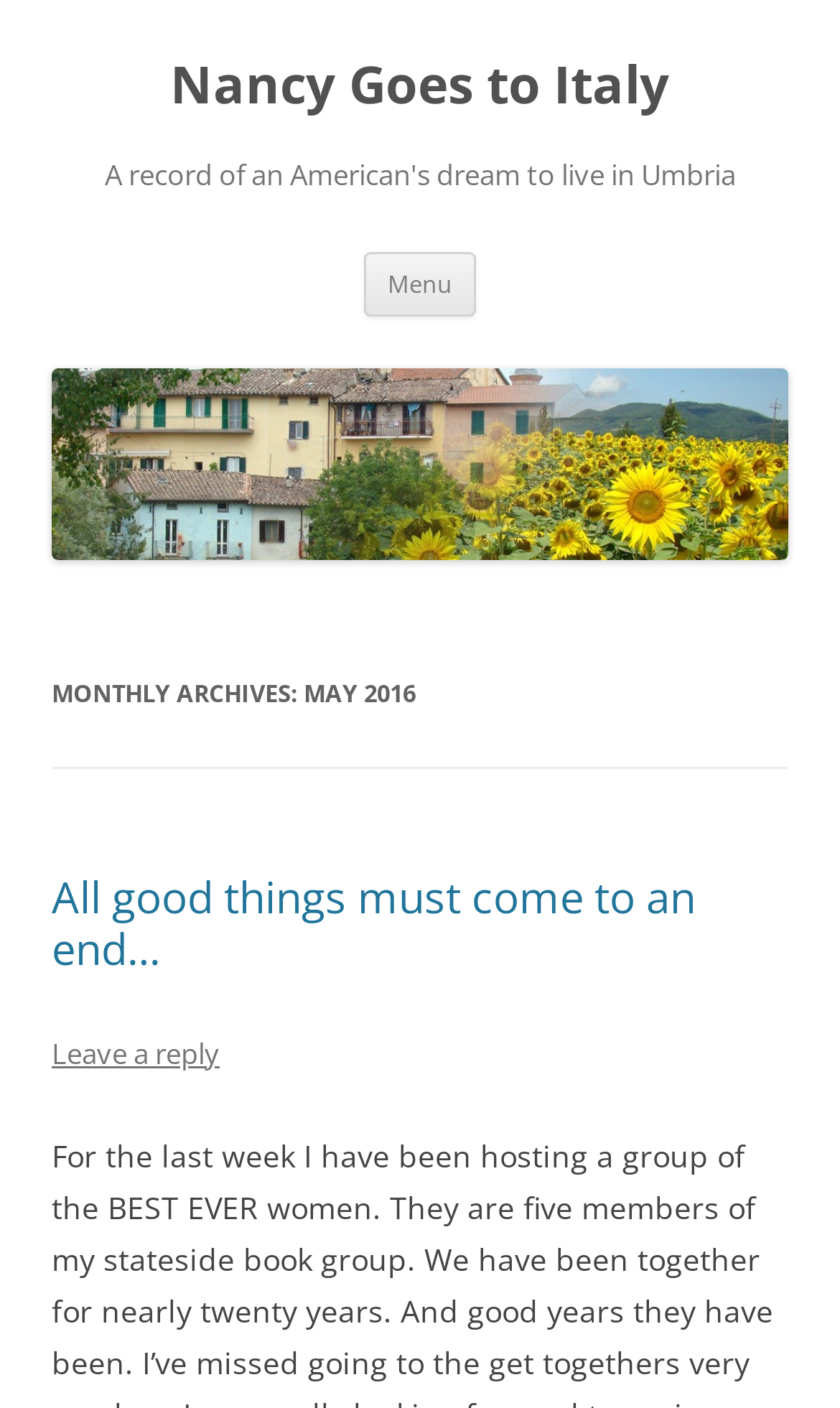Can you locate the main headline on this webpage and provide its text content?

Nancy Goes to Italy